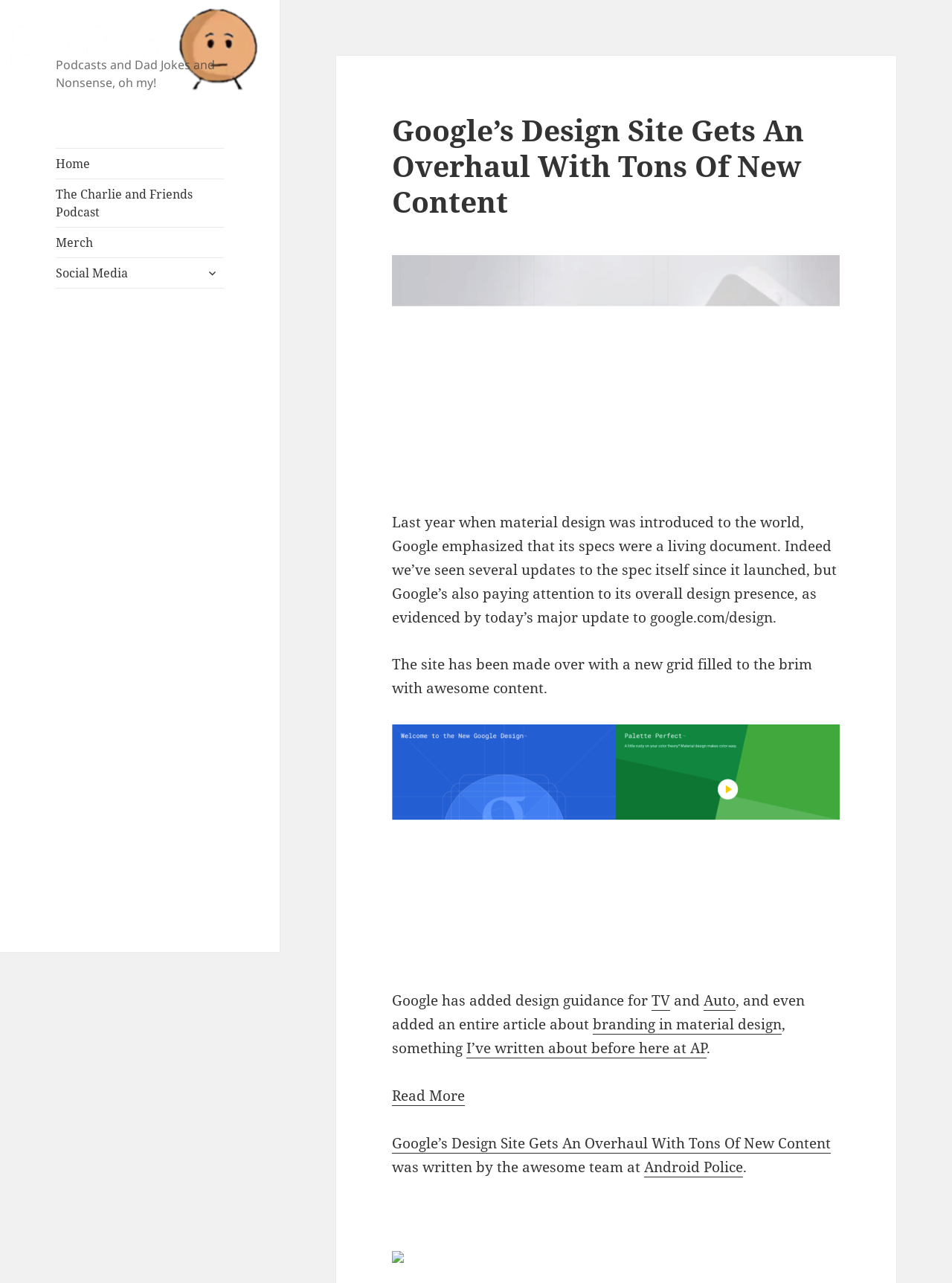Provide the bounding box coordinates for the UI element that is described as: "The Charlie and Friends Podcast".

[0.059, 0.139, 0.235, 0.177]